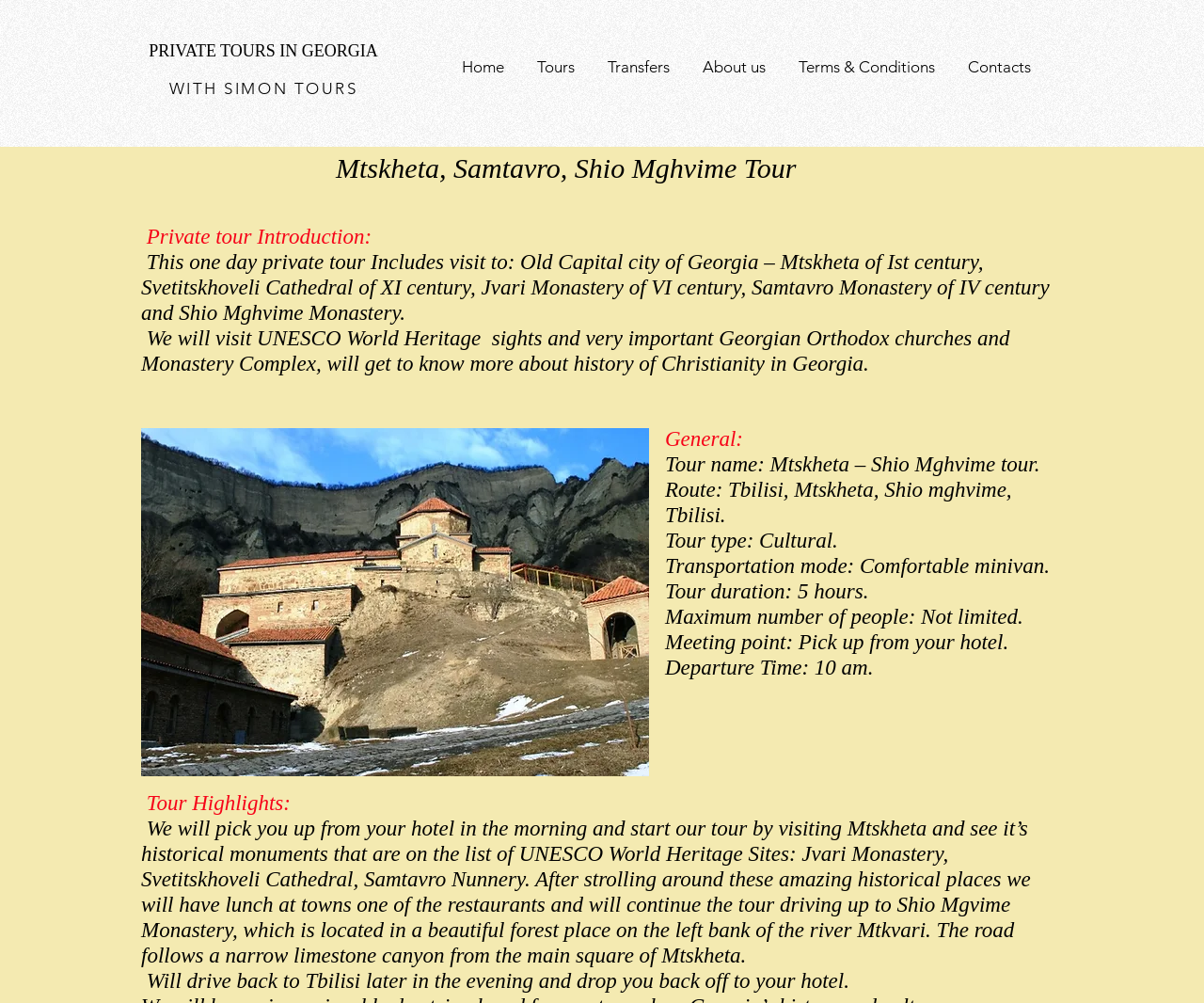Generate an in-depth caption that captures all aspects of the webpage.

This webpage is about a private tour to Mtskheta, an ancient town in Georgia, and its UNESCO World Heritage sights. At the top, there is a navigation menu with links to "Home", "Tours", "Transfers", "About us", "Terms & Conditions", and "Contacts". Below the navigation menu, there are two links: "PRIVATE TOURS IN GEORGIA" and "WITH SIMON TOURS".

The main content of the webpage is divided into two sections. On the left side, there is a slideshow gallery with three images, including one of Shio Mghvime Monastery. There are also two buttons to navigate through the images. Above the slideshow, there is a heading "Mtskheta, Samtavro, Shio Mghvime Tour" and a brief introduction to the private tour.

On the right side, there is a detailed description of the tour, including the itinerary, tour type, transportation mode, tour duration, and meeting point. The description is divided into several sections, including "General", "Tour Highlights", and the tour schedule.

The tour highlights section describes the places that will be visited during the tour, including Mtskheta, Jvari Monastery, Svetitskhoveli Cathedral, Samtavro Nunnery, and Shio Mgvime Monastery. The section also mentions that the tour will include lunch at a local restaurant and a drive back to Tbilisi in the evening.